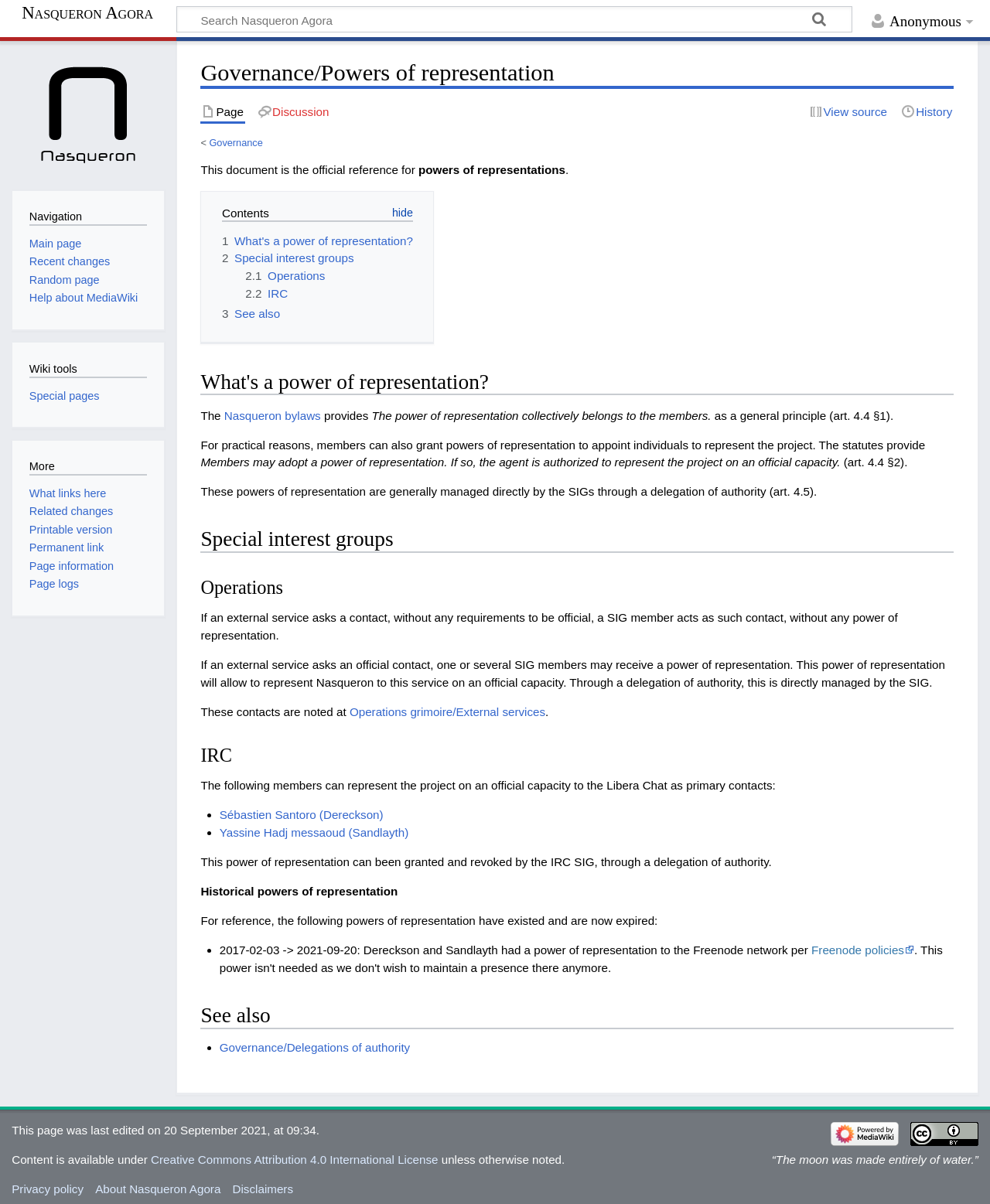Can you show the bounding box coordinates of the region to click on to complete the task described in the instruction: "Visit the main page"?

[0.024, 0.041, 0.154, 0.149]